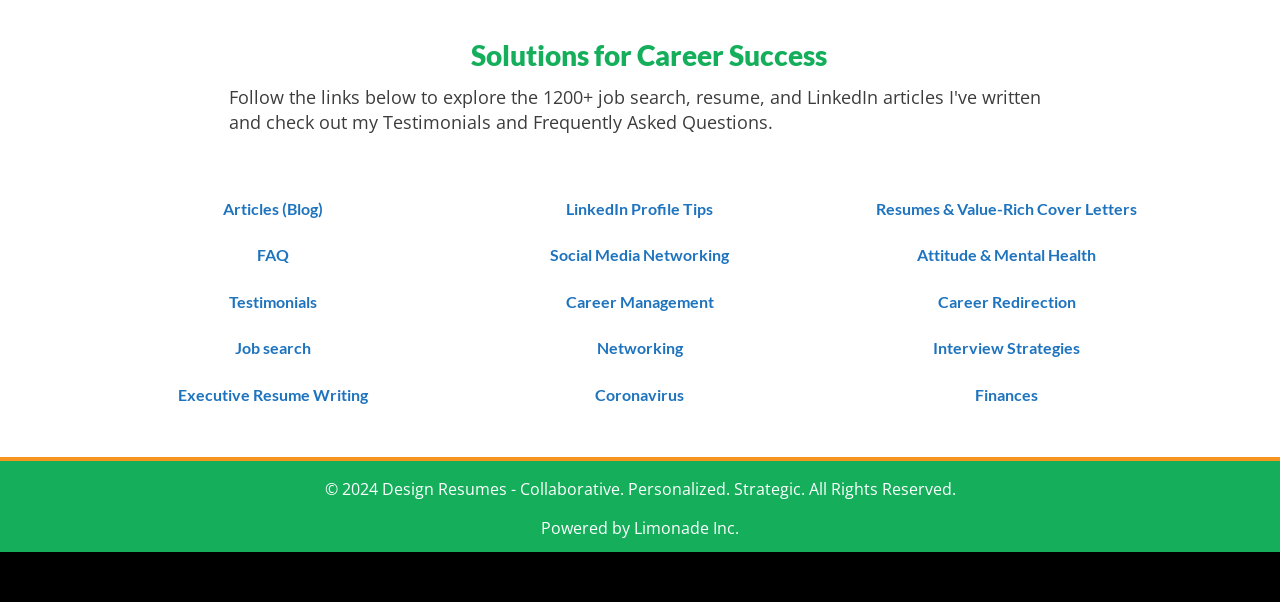What is the theme of the link 'Career Redirection'?
Could you answer the question in a detailed manner, providing as much information as possible?

The theme of the link 'Career Redirection' is 'Career Management' as it is categorized under the navigation menu related to career development and job search.